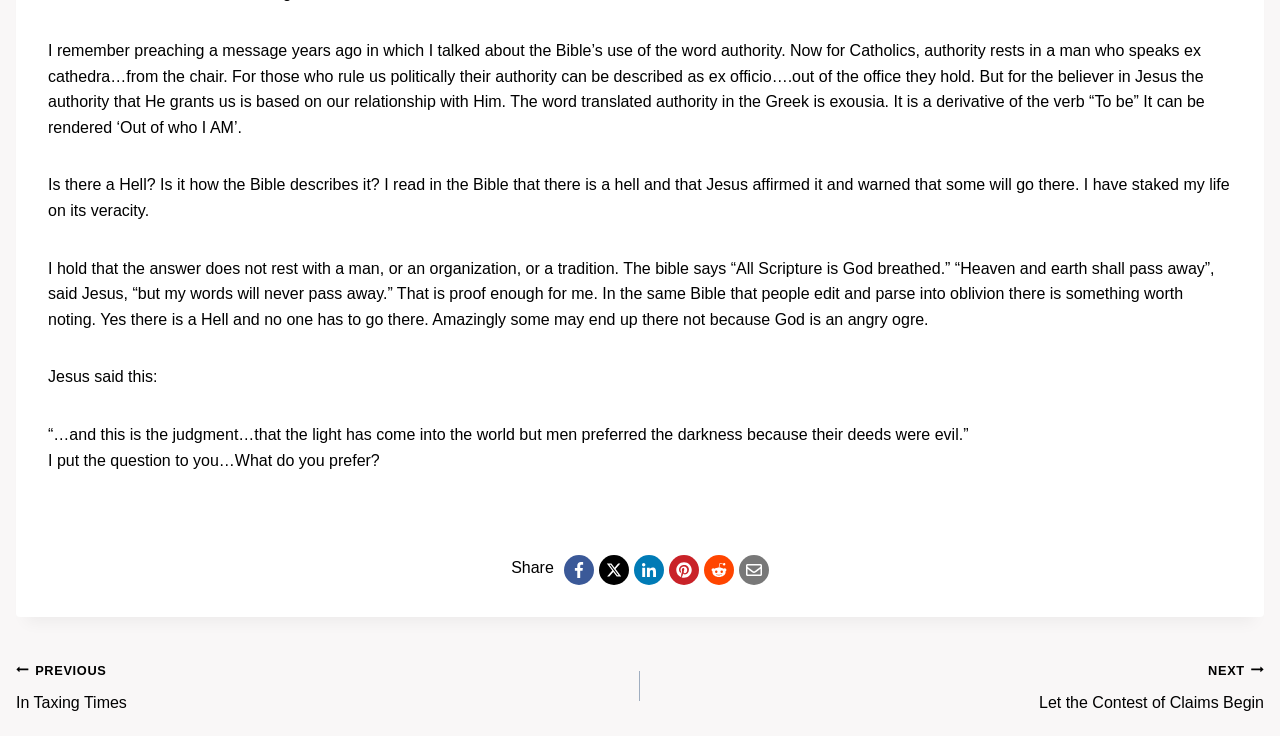Give a short answer to this question using one word or a phrase:
How many social media platforms are available for sharing?

6